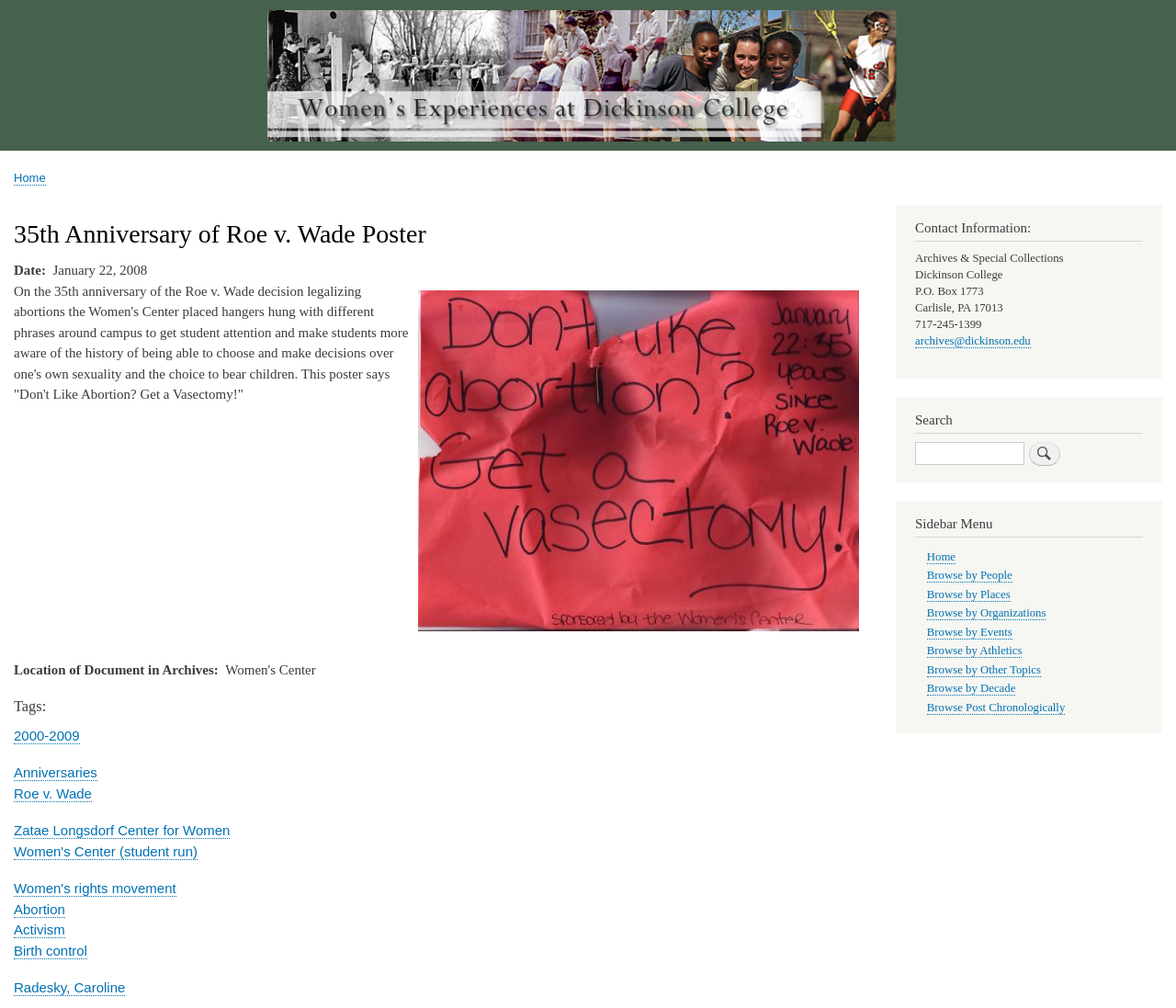What is the location of the document in the archives?
Respond with a short answer, either a single word or a phrase, based on the image.

Not specified